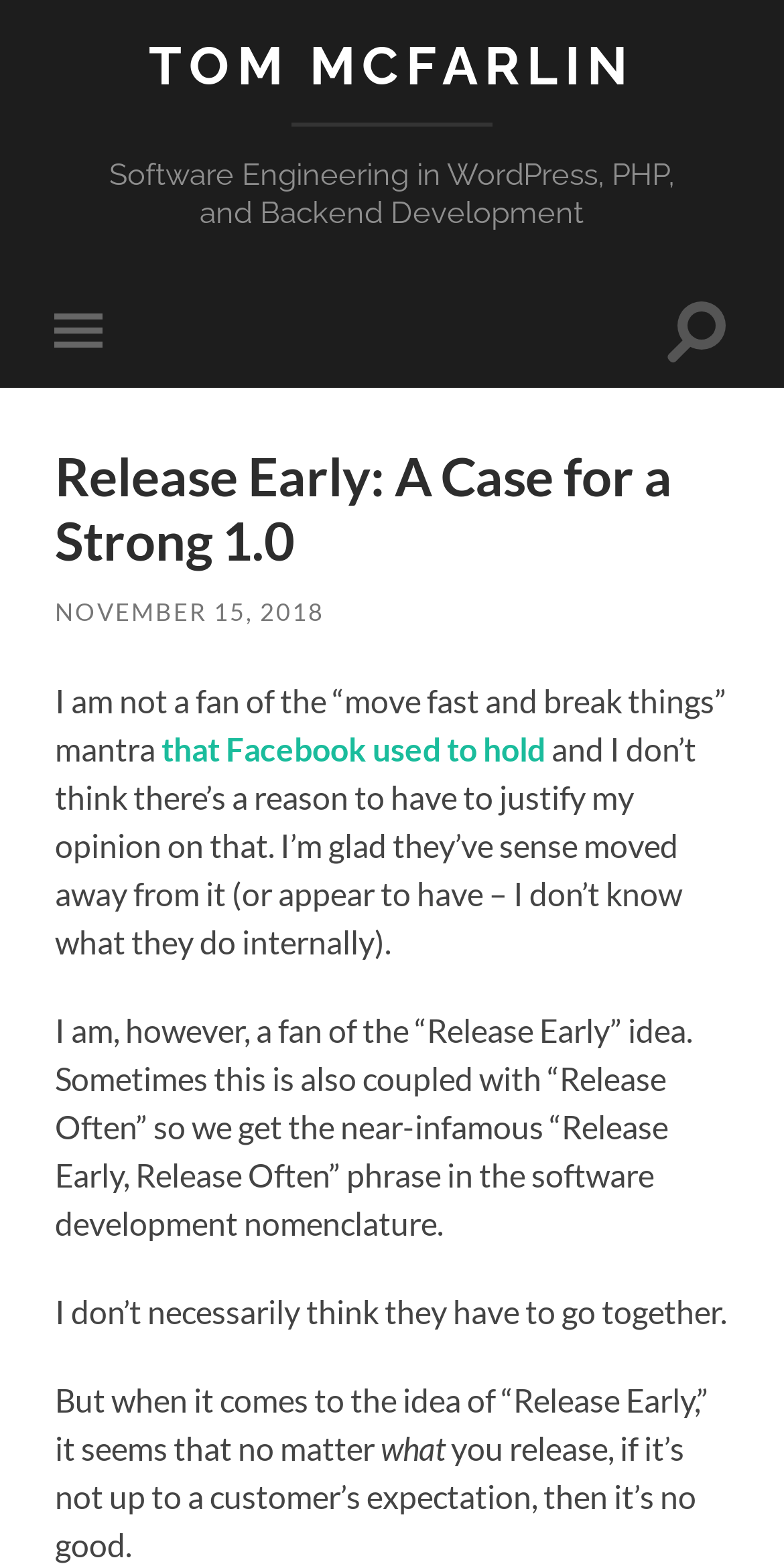What is the topic of the webpage?
Craft a detailed and extensive response to the question.

The topic of the webpage is Software Engineering, which can be inferred from the StaticText 'Software Engineering in WordPress, PHP, and Backend Development' at the top of the page.